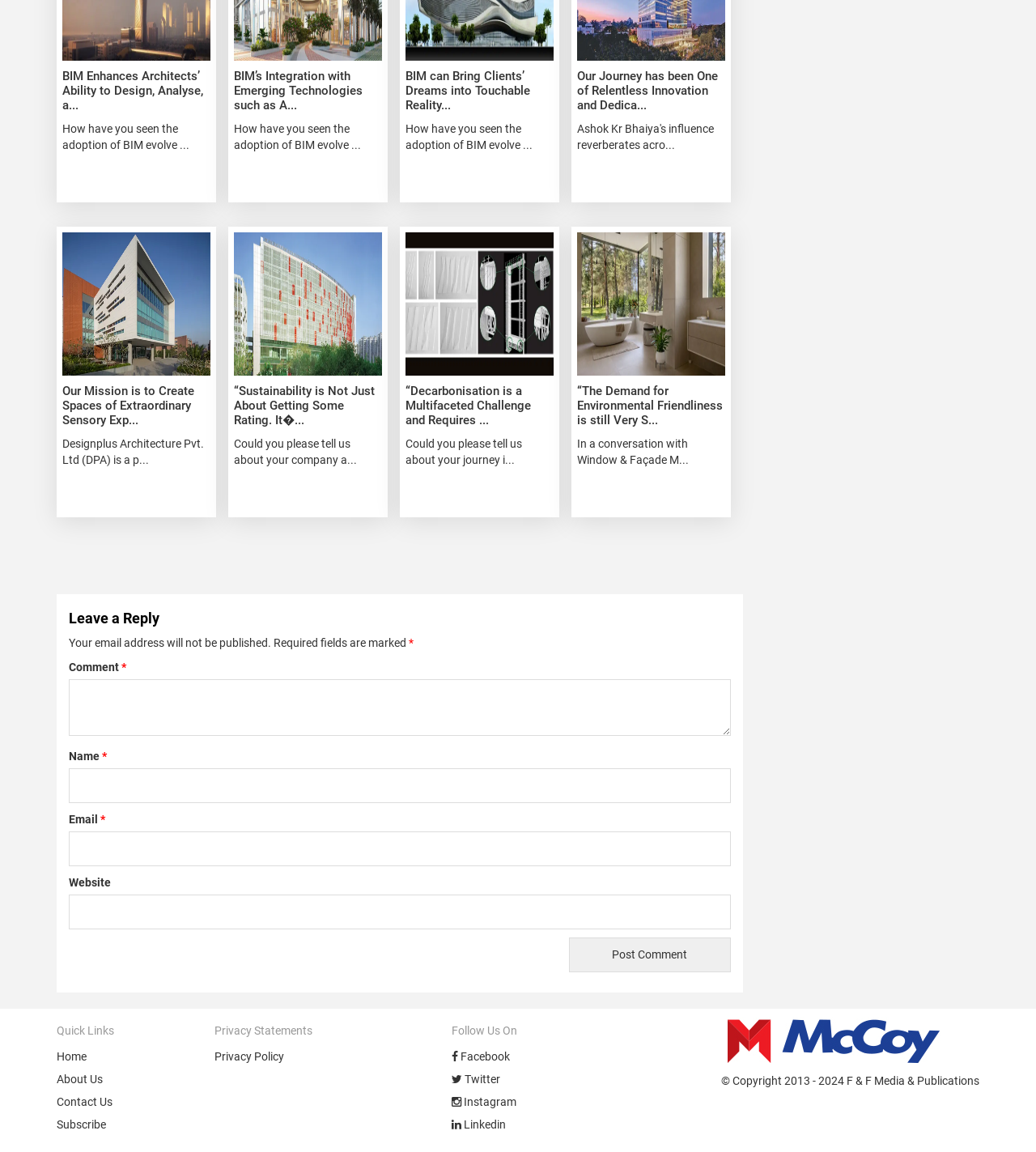What is the text of the first link on the webpage?
Please provide a detailed and thorough answer to the question.

I looked at the first link element on the webpage, which is [869], and found that its text is 'BIM Enhances Architects’ Ability to Design, Analyse, and Operate Buildings More Efficiently'.